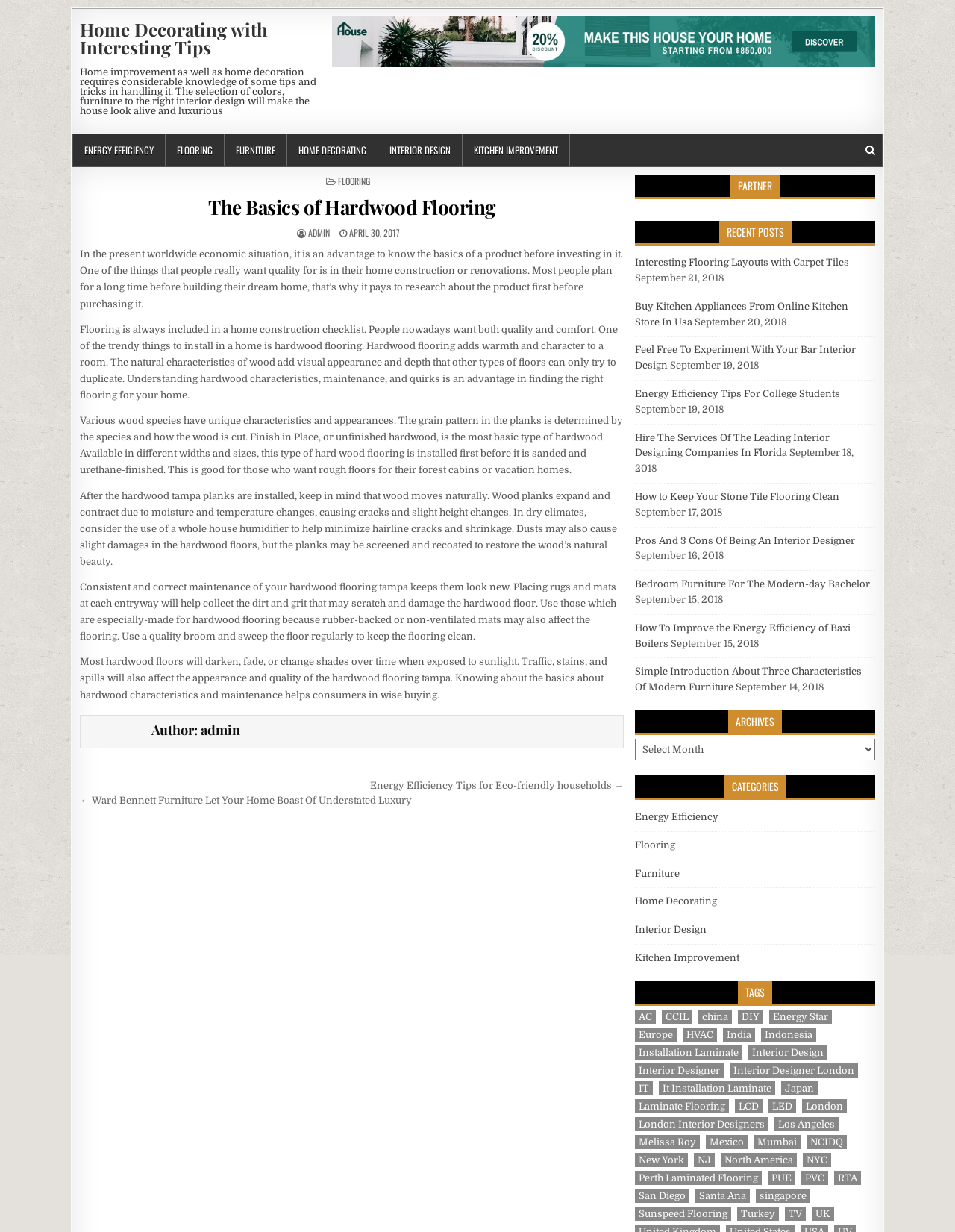Find the main header of the webpage and produce its text content.

Home Decorating with Interesting Tips